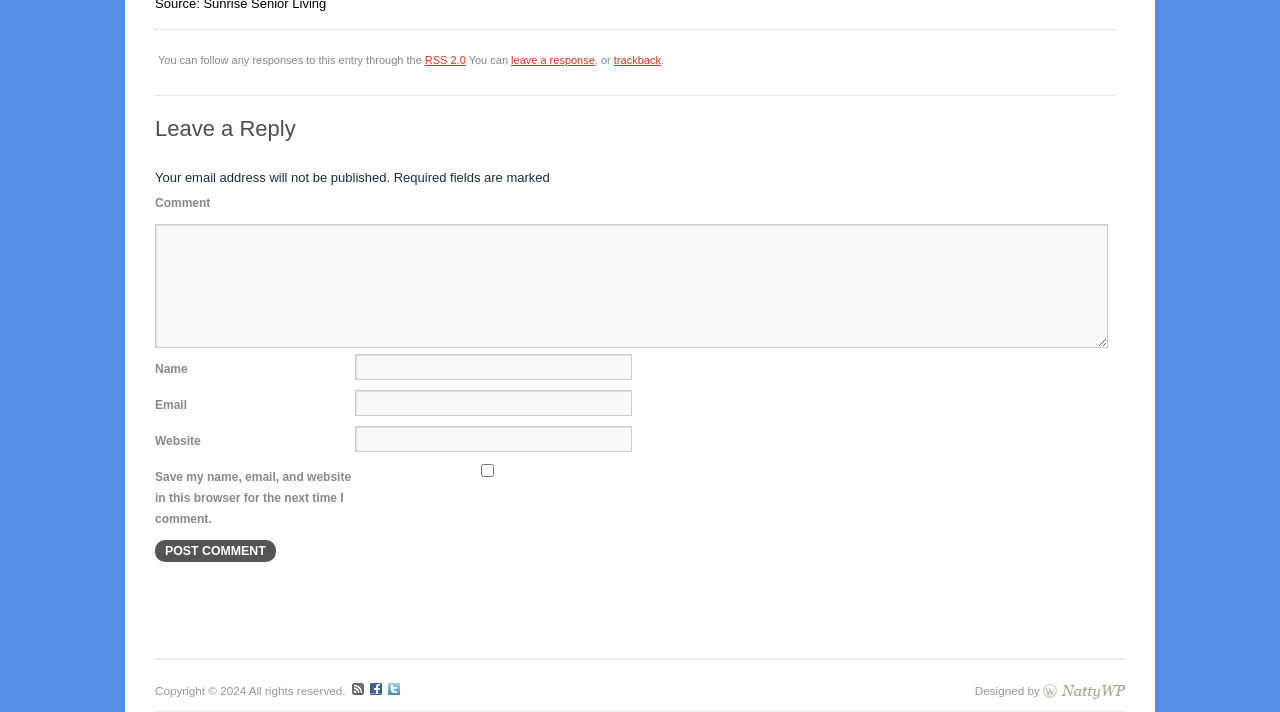What is the purpose of the 'Leave a Reply' section?
From the image, provide a succinct answer in one word or a short phrase.

To comment on the entry